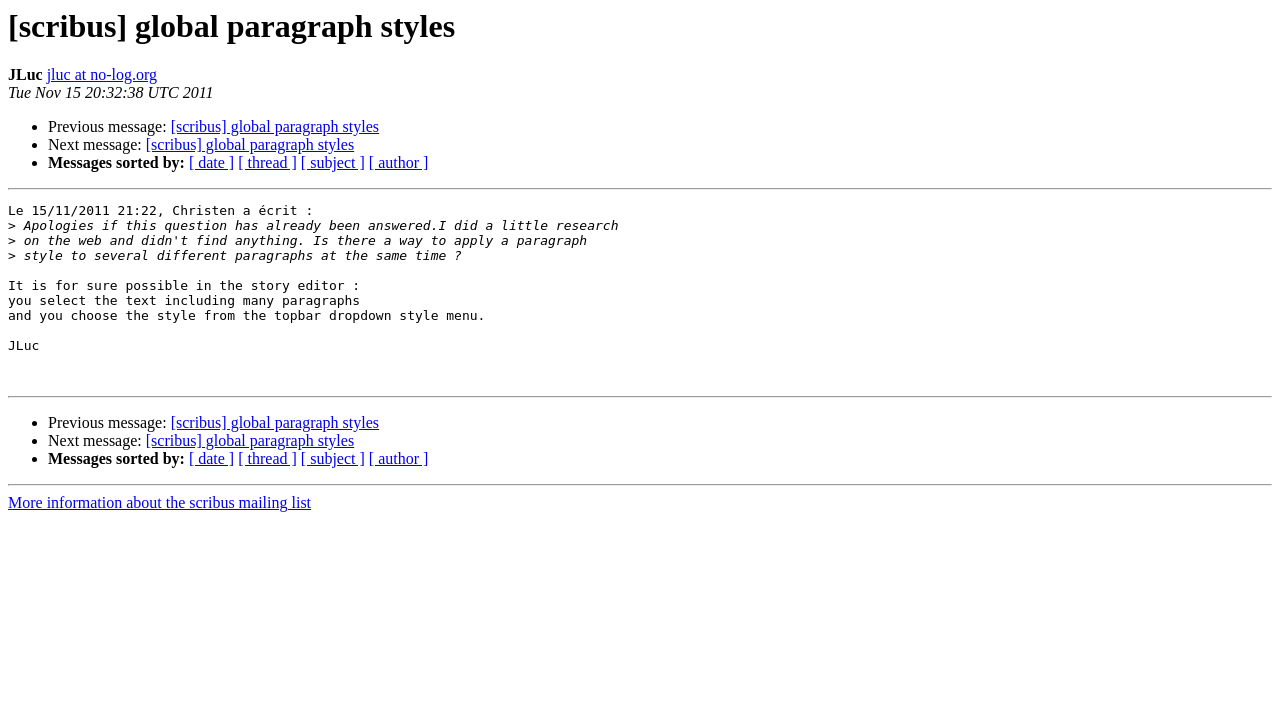Please identify the bounding box coordinates of the area I need to click to accomplish the following instruction: "Get more information about the scribus mailing list".

[0.006, 0.696, 0.243, 0.72]